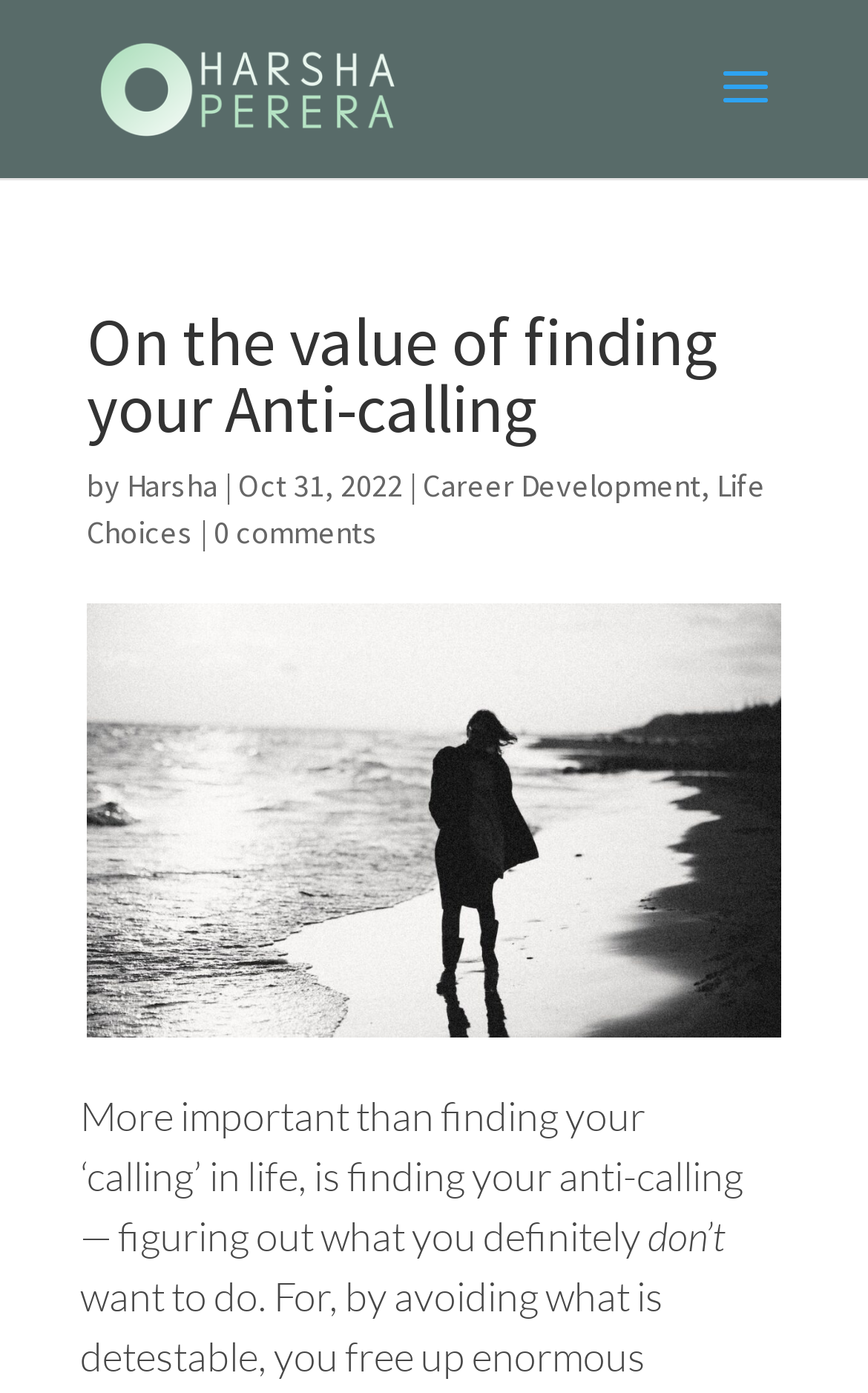Answer the question below in one word or phrase:
What is the topic of the article?

Career Development